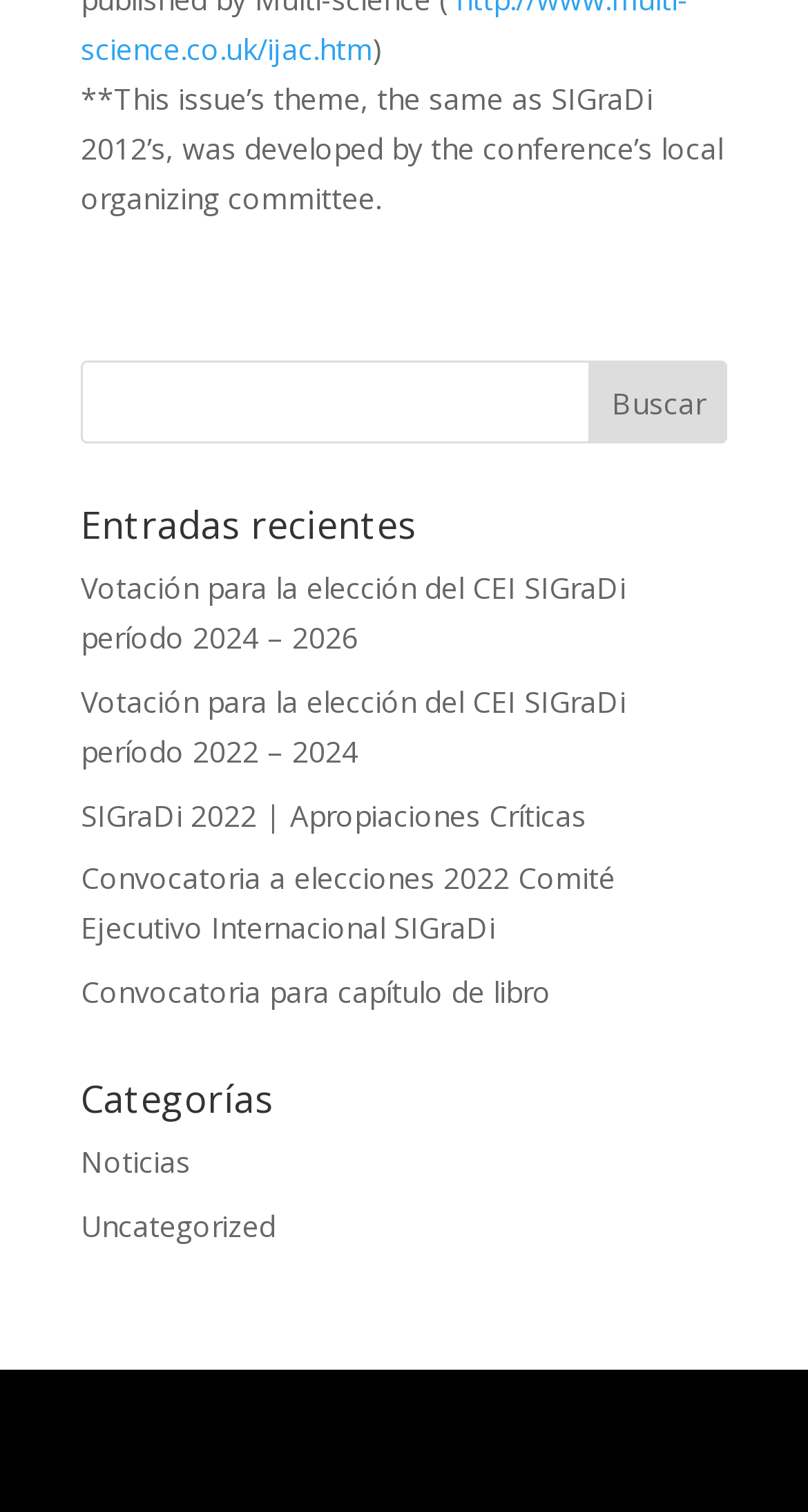Please identify the bounding box coordinates of the element I should click to complete this instruction: 'search for something'. The coordinates should be given as four float numbers between 0 and 1, like this: [left, top, right, bottom].

[0.1, 0.239, 0.9, 0.294]